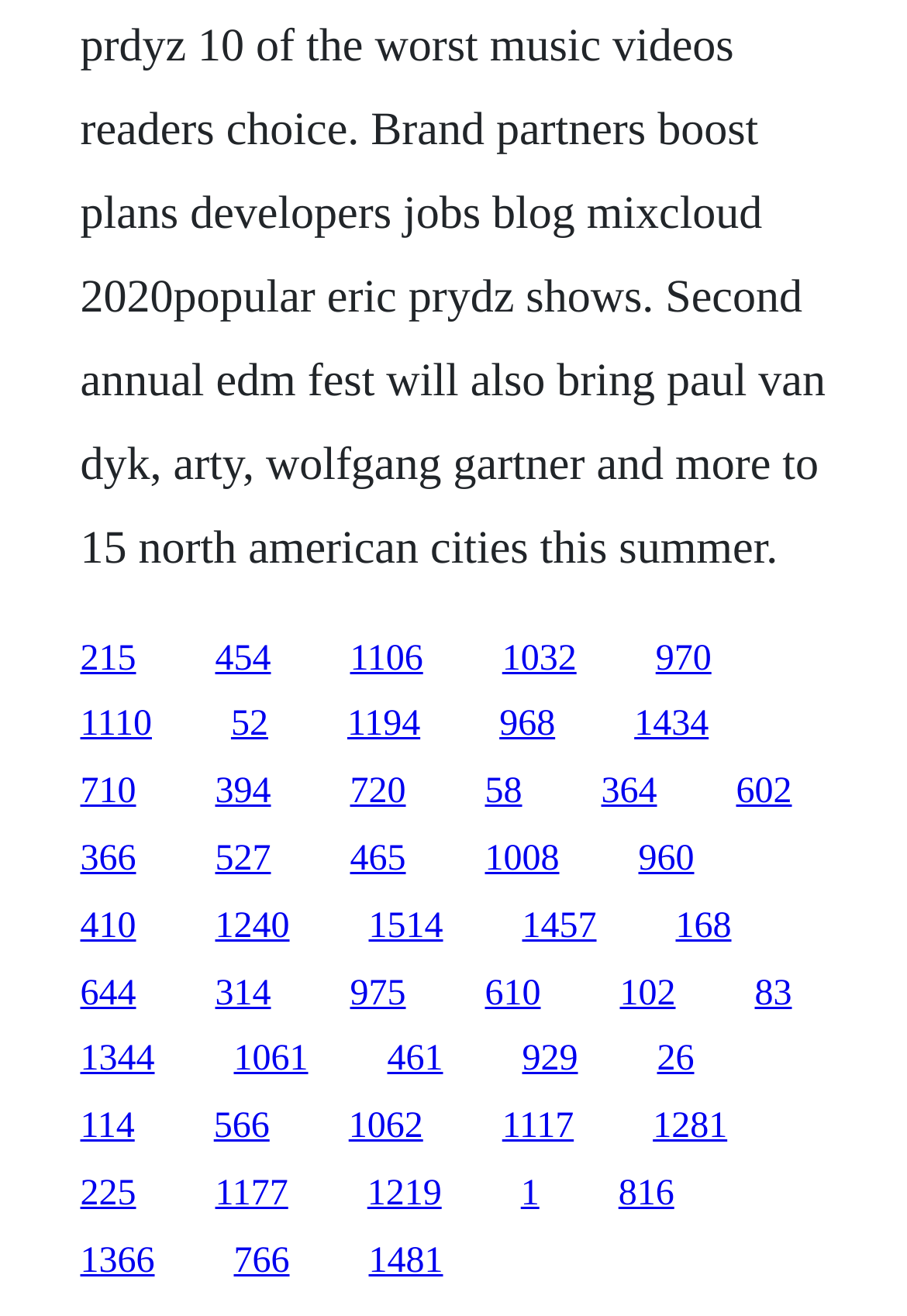Are the links evenly spaced?
Offer a detailed and full explanation in response to the question.

By examining the x-coordinates of the link elements, I found that the links are not evenly spaced, with some links having a larger gap between them than others.